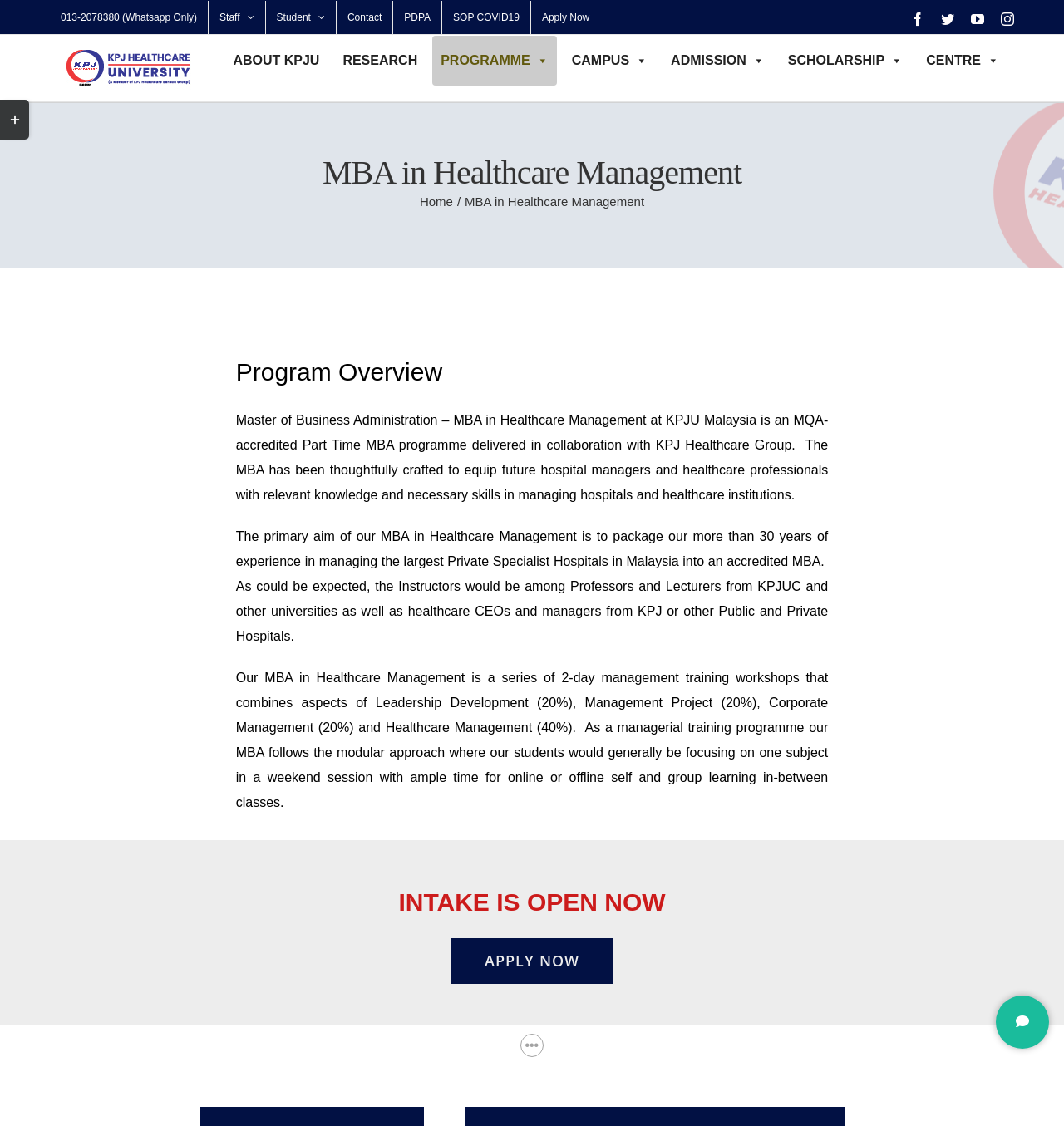How many modules are there in the MBA program?
Answer the question with a single word or phrase derived from the image.

4